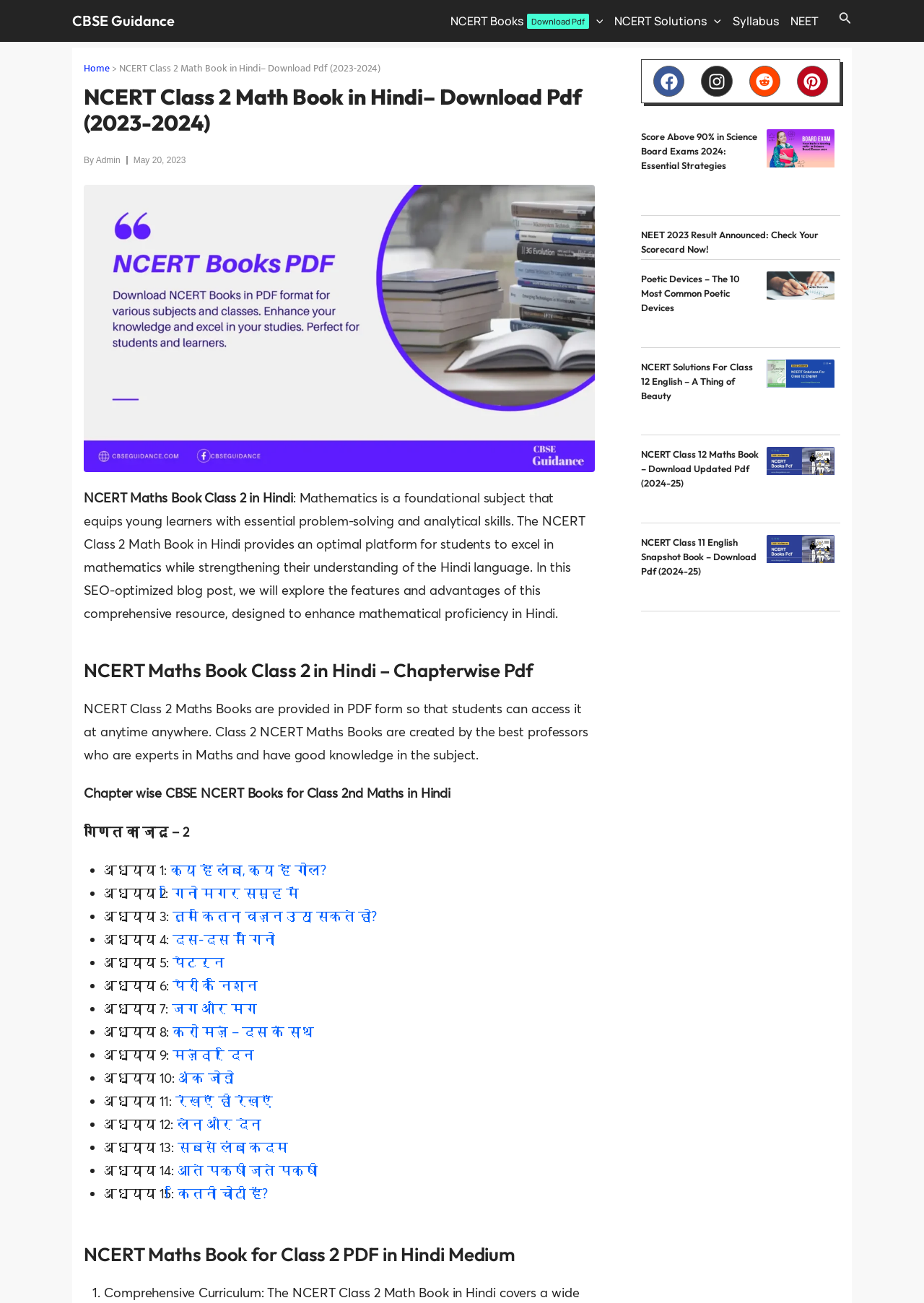Indicate the bounding box coordinates of the clickable region to achieve the following instruction: "Search using the search icon link."

[0.908, 0.008, 0.922, 0.025]